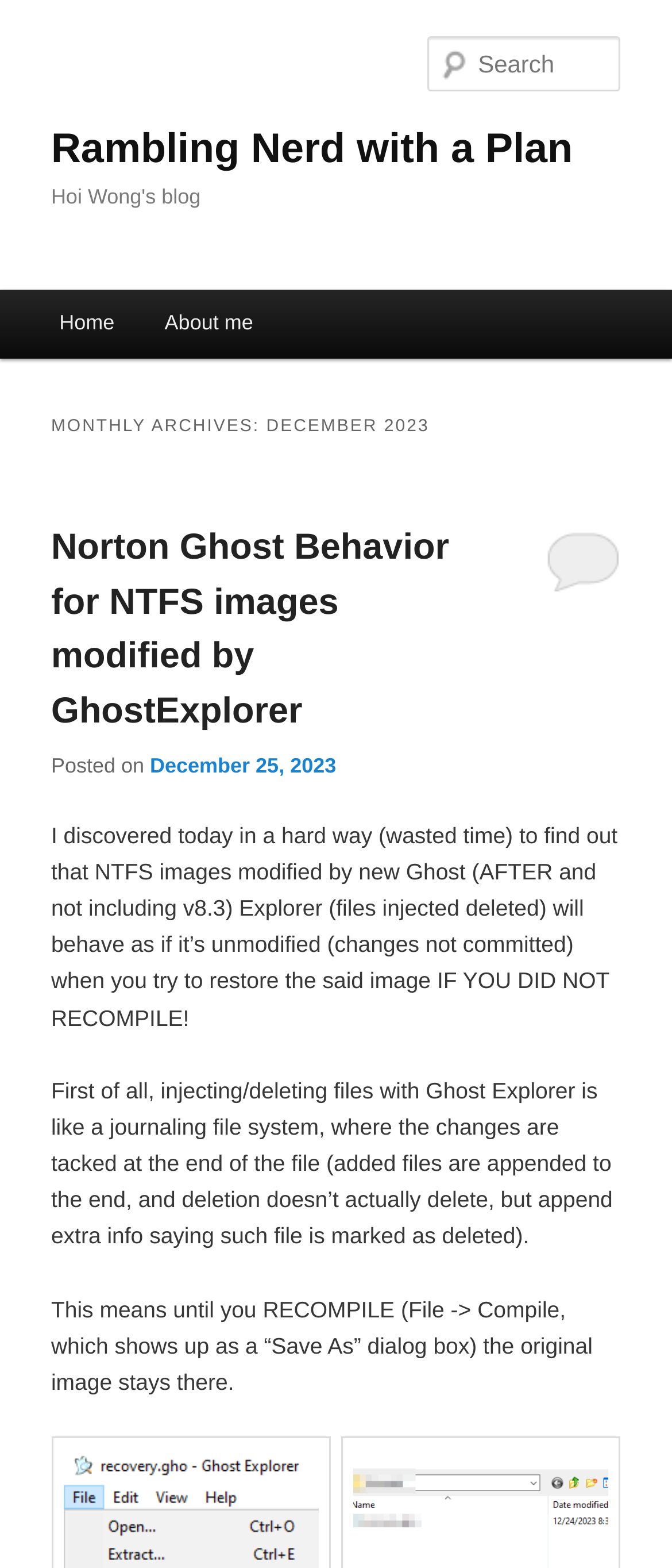Provide a thorough description of this webpage.

This webpage is a blog titled "Rambling Nerd with a Plan" by Hoi Wong. At the top, there are two skip links, one for primary content and one for secondary content. Below these links, the blog title "Rambling Nerd with a Plan" is displayed prominently, with a link to the blog's homepage. 

To the right of the blog title, there is a search box. Below the search box, there is a main menu with links to the home page and an "About me" page. 

The main content of the page is a blog post titled "Norton Ghost Behavior for NTFS images modified by GhostExplorer". This post is dated December 25, 2023, and has a link to the post's permalink. The post discusses the behavior of Norton Ghost when dealing with NTFS images modified by GhostExplorer, and explains that changes made to the image are not committed until the image is recompiled. The post consists of three paragraphs of text, with the first paragraph describing the issue, the second paragraph explaining how Ghost Explorer works, and the third paragraph summarizing the solution.